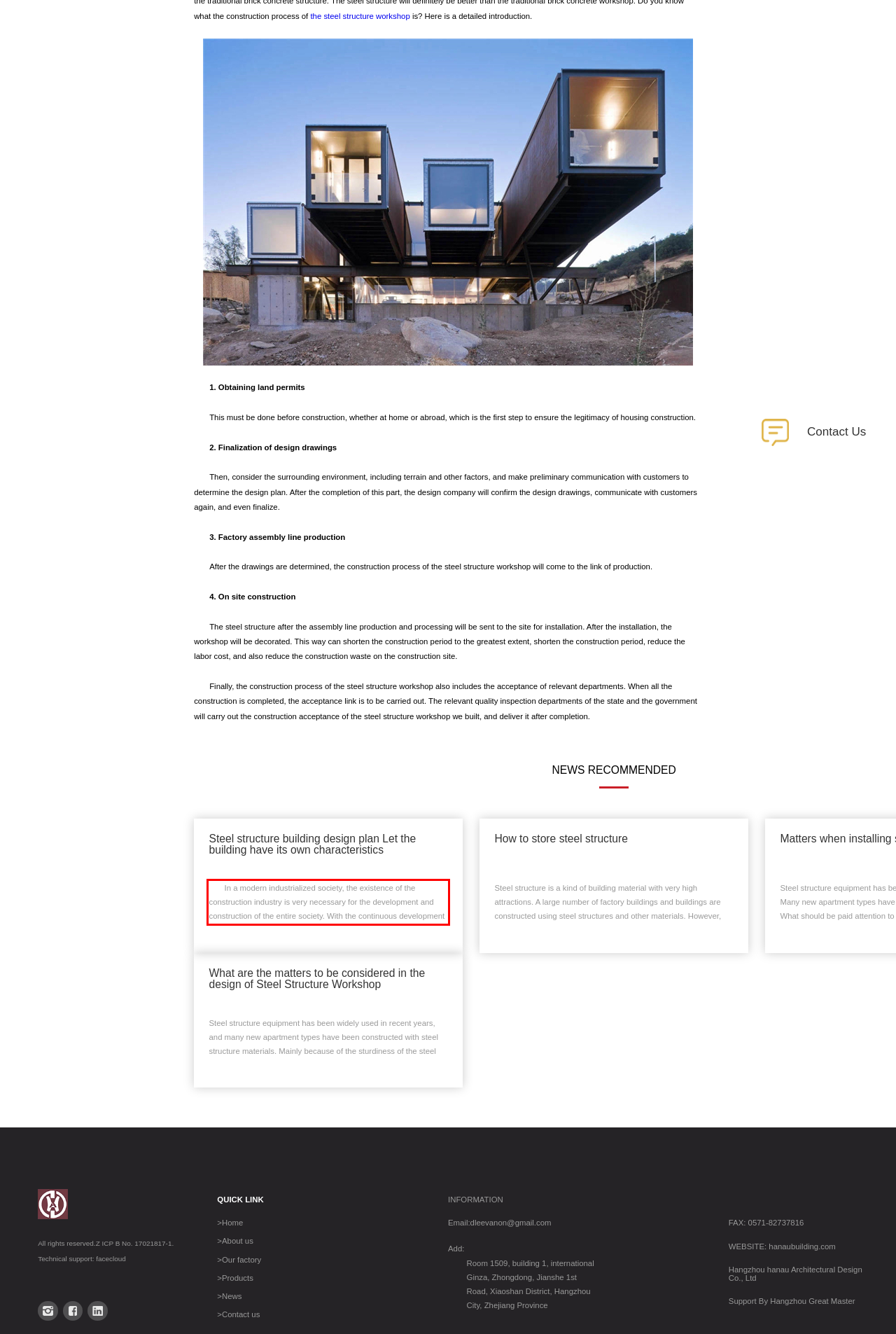You are provided with a webpage screenshot that includes a red rectangle bounding box. Extract the text content from within the bounding box using OCR.

In a modern industrialized society, the existence of the construction industry is very necessary for the development and construction of the entire society. With the continuous development of society, new building structure models have gradually entered people's field of vision, among which steel structure building design is now the more popular building model in the construction industry. Then, I will give you a detailed introduction about the design of steel structure building.